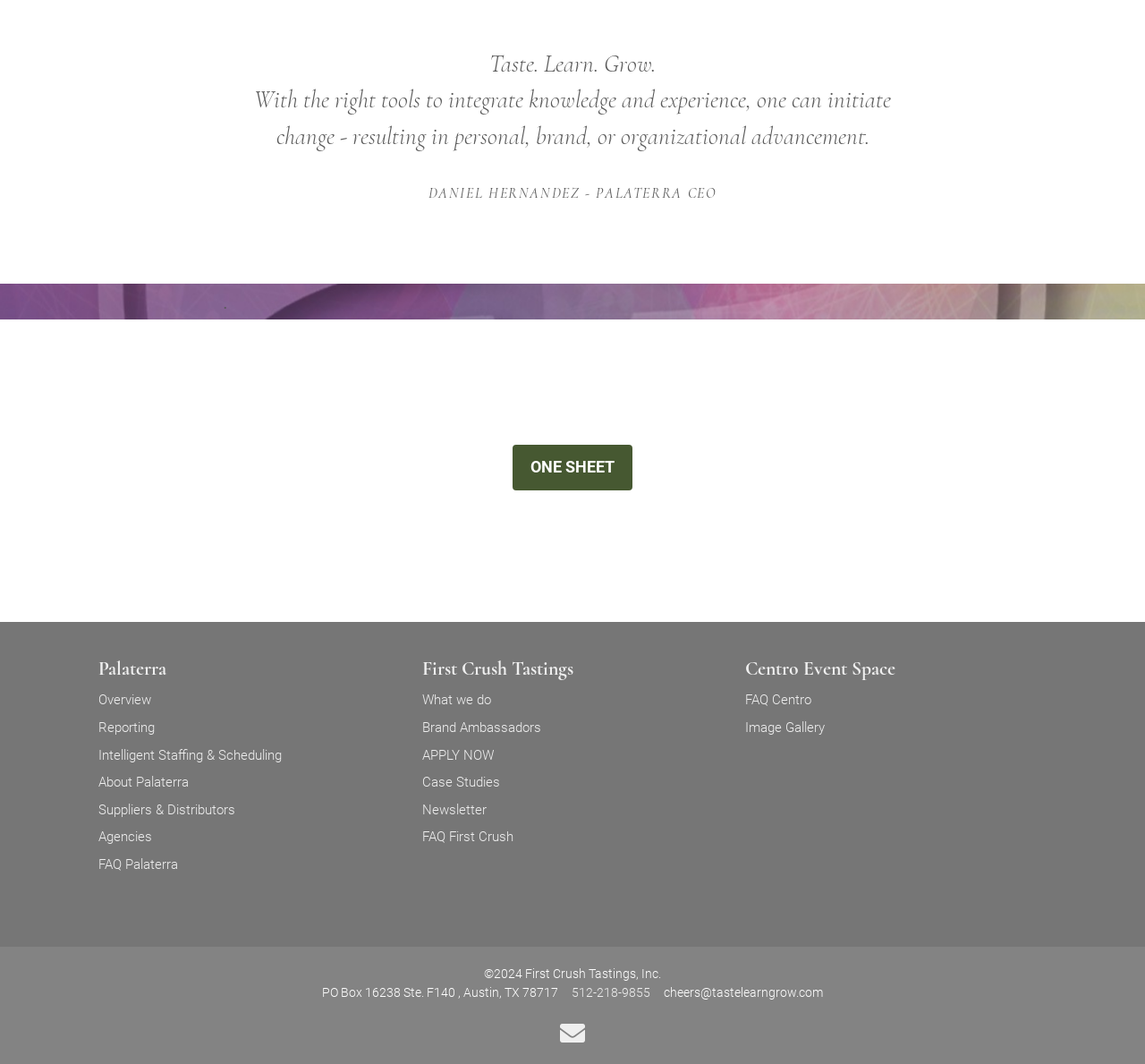Provide a single word or phrase to answer the given question: 
What is the email address provided at the bottom of the page?

cheers@tastelearngrow.com